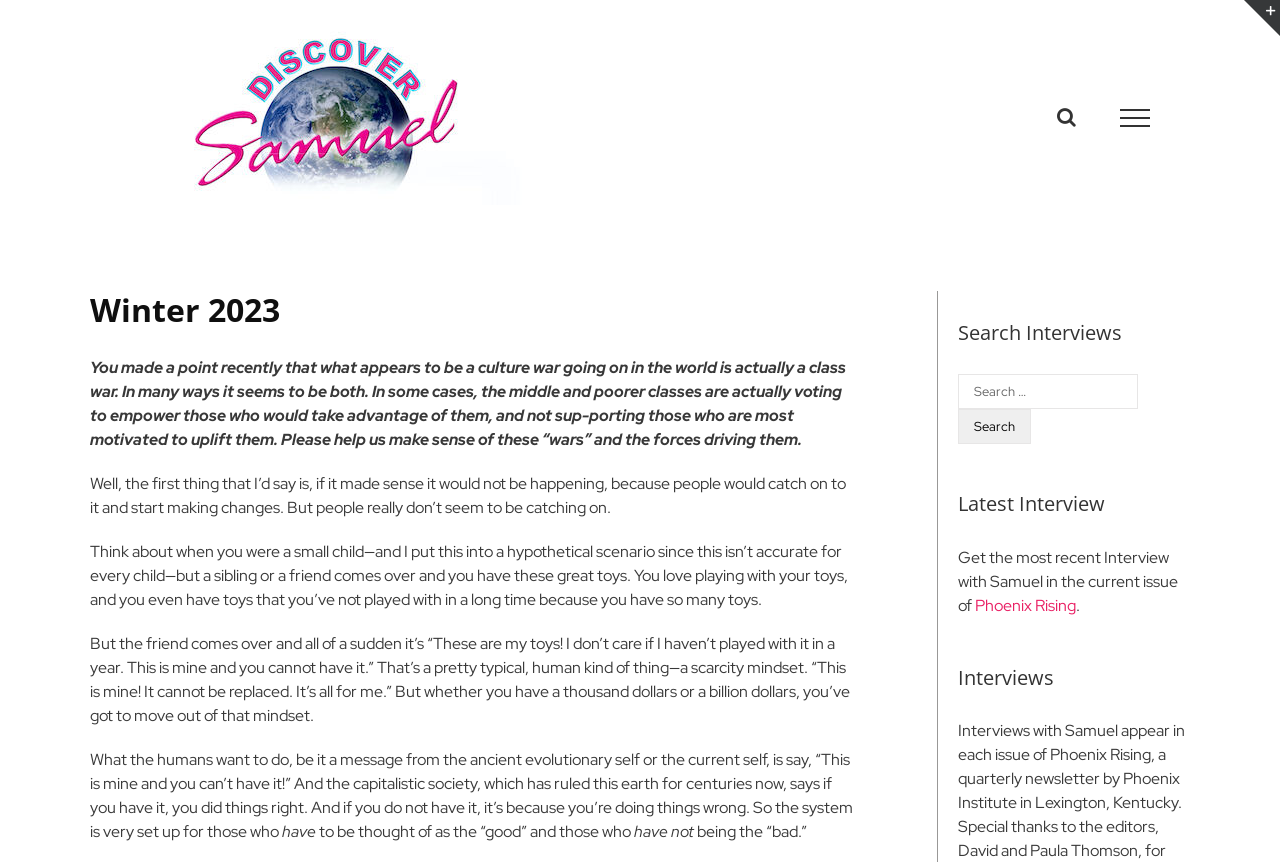How many sections are there on the webpage?
Kindly offer a comprehensive and detailed response to the question.

There are four main sections on the webpage: the logo and navigation section at the top, the main text section, the search and latest interview section, and the sliding bar area at the bottom.